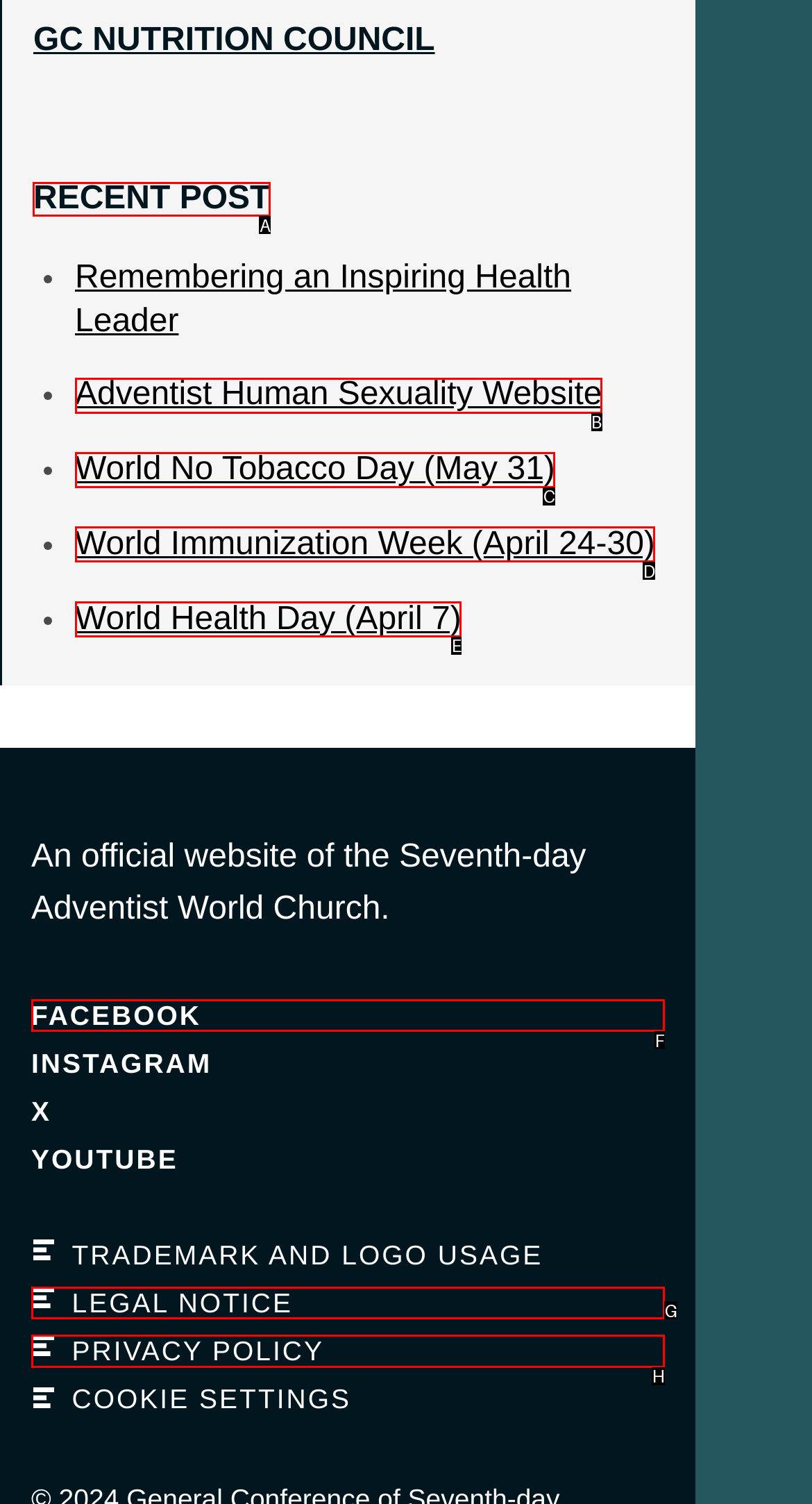Select the HTML element to finish the task: Read recent post Reply with the letter of the correct option.

A